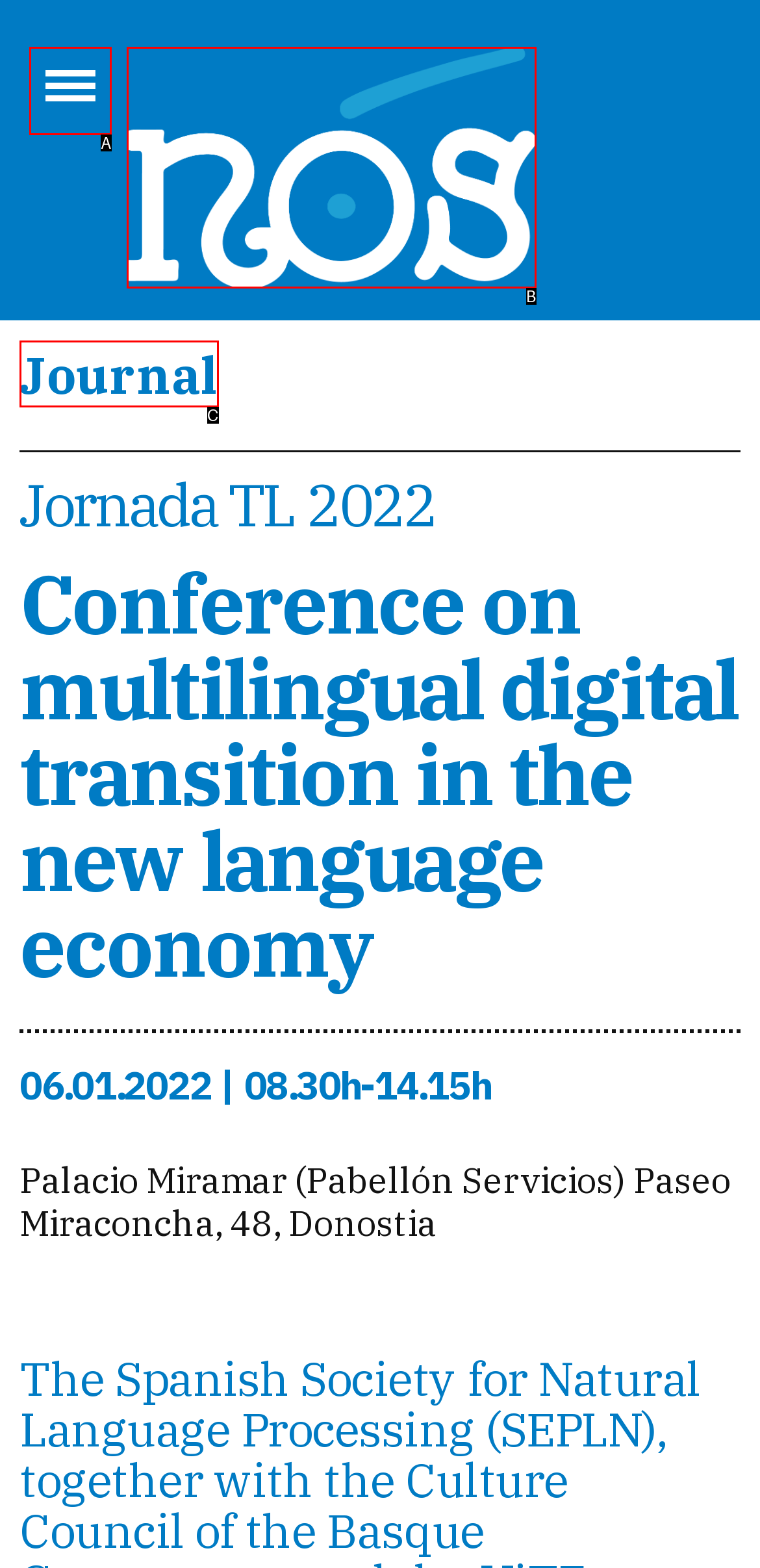Identify the HTML element that best matches the description: Proteapex Therapeutics. Provide your answer by selecting the corresponding letter from the given options.

None